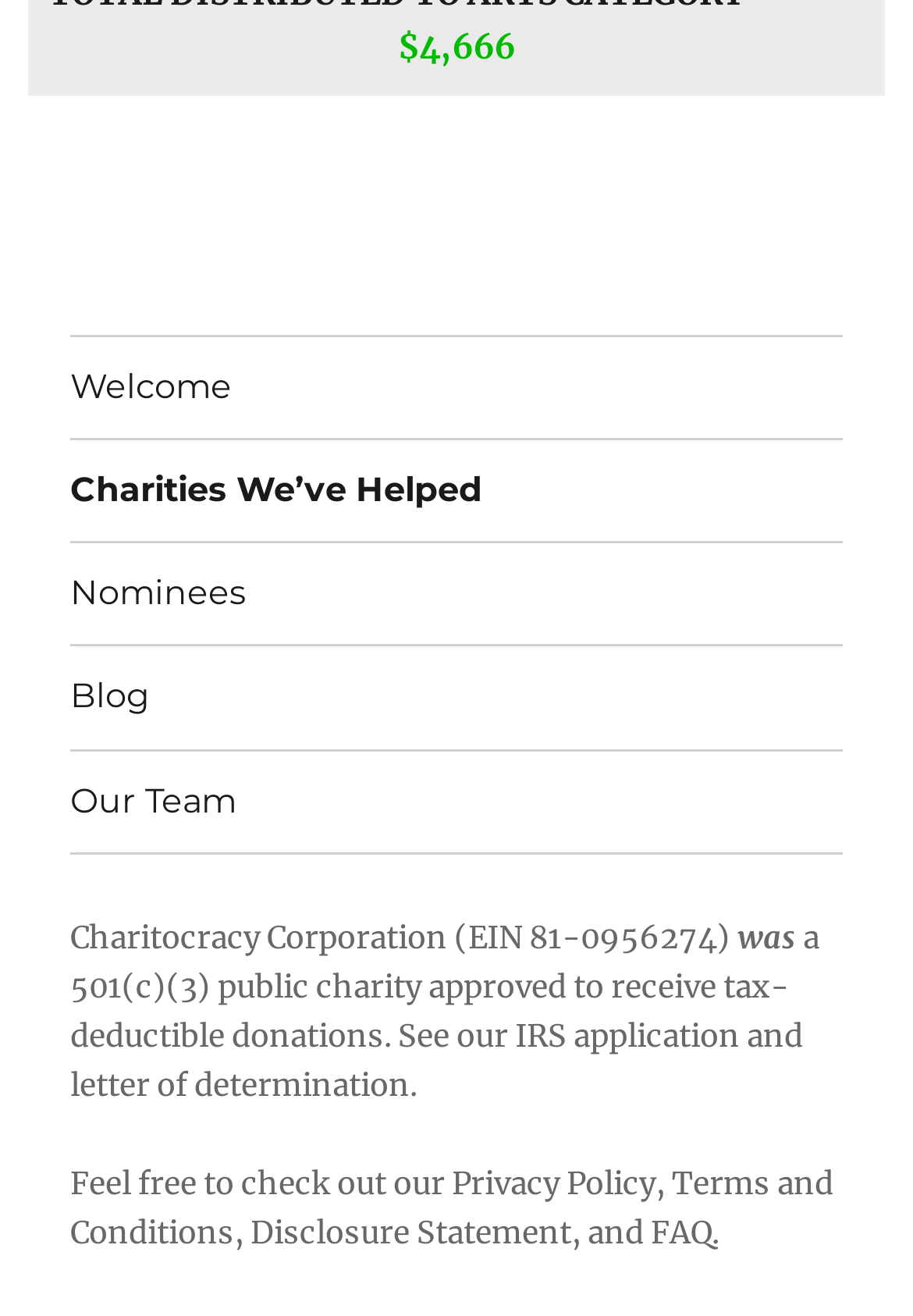Locate the coordinates of the bounding box for the clickable region that fulfills this instruction: "Go to the Home page".

None